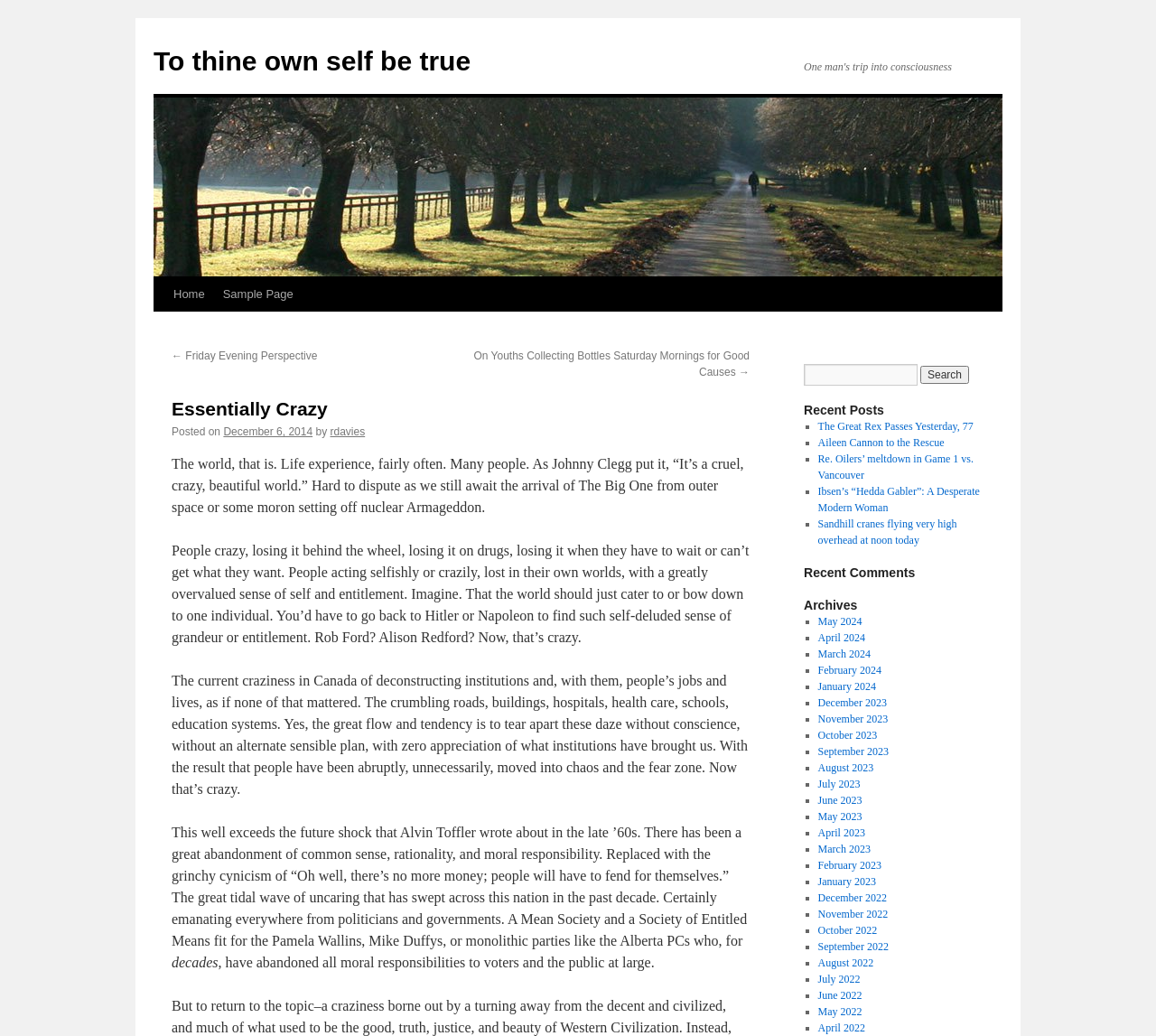Locate the bounding box coordinates of the element that needs to be clicked to carry out the instruction: "Read recent post 'The Great Rex Passes Yesterday, 77'". The coordinates should be given as four float numbers ranging from 0 to 1, i.e., [left, top, right, bottom].

[0.707, 0.405, 0.842, 0.418]